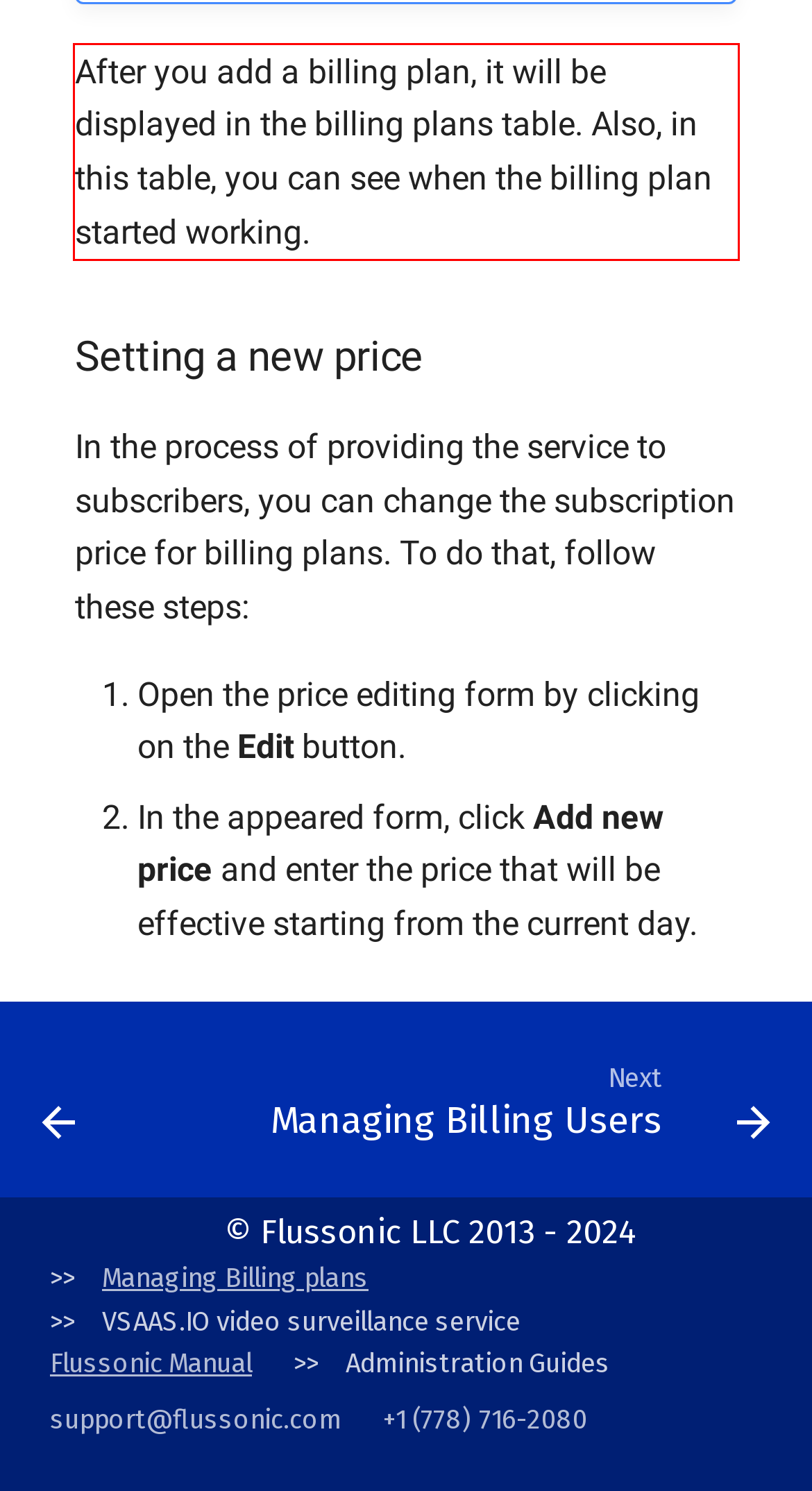Examine the screenshot of the webpage, locate the red bounding box, and generate the text contained within it.

After you add a billing plan, it will be displayed in the billing plans table. Also, in this table, you can see when the billing plan started working.